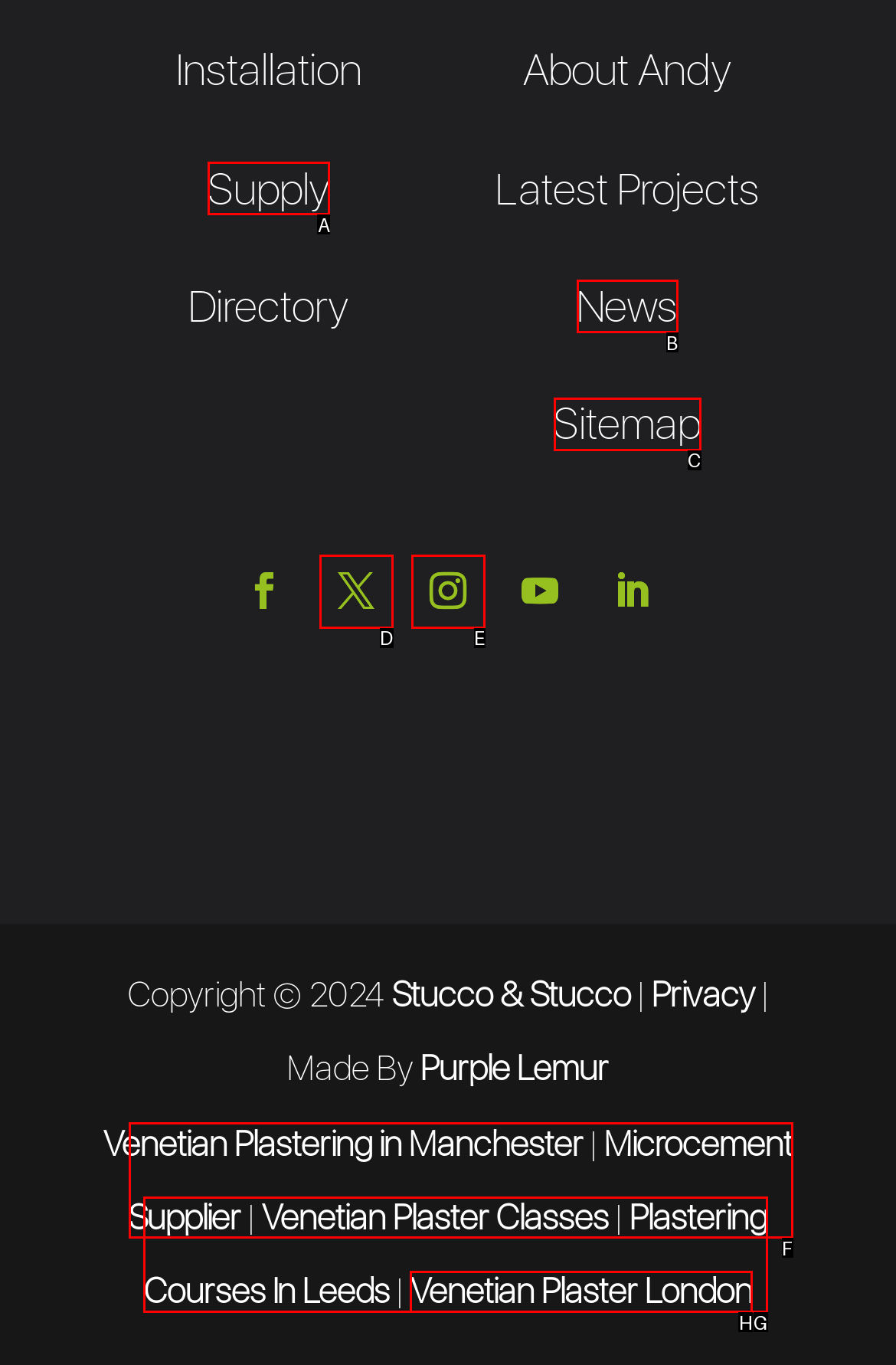Identify the option that corresponds to the given description: Follow. Reply with the letter of the chosen option directly.

E